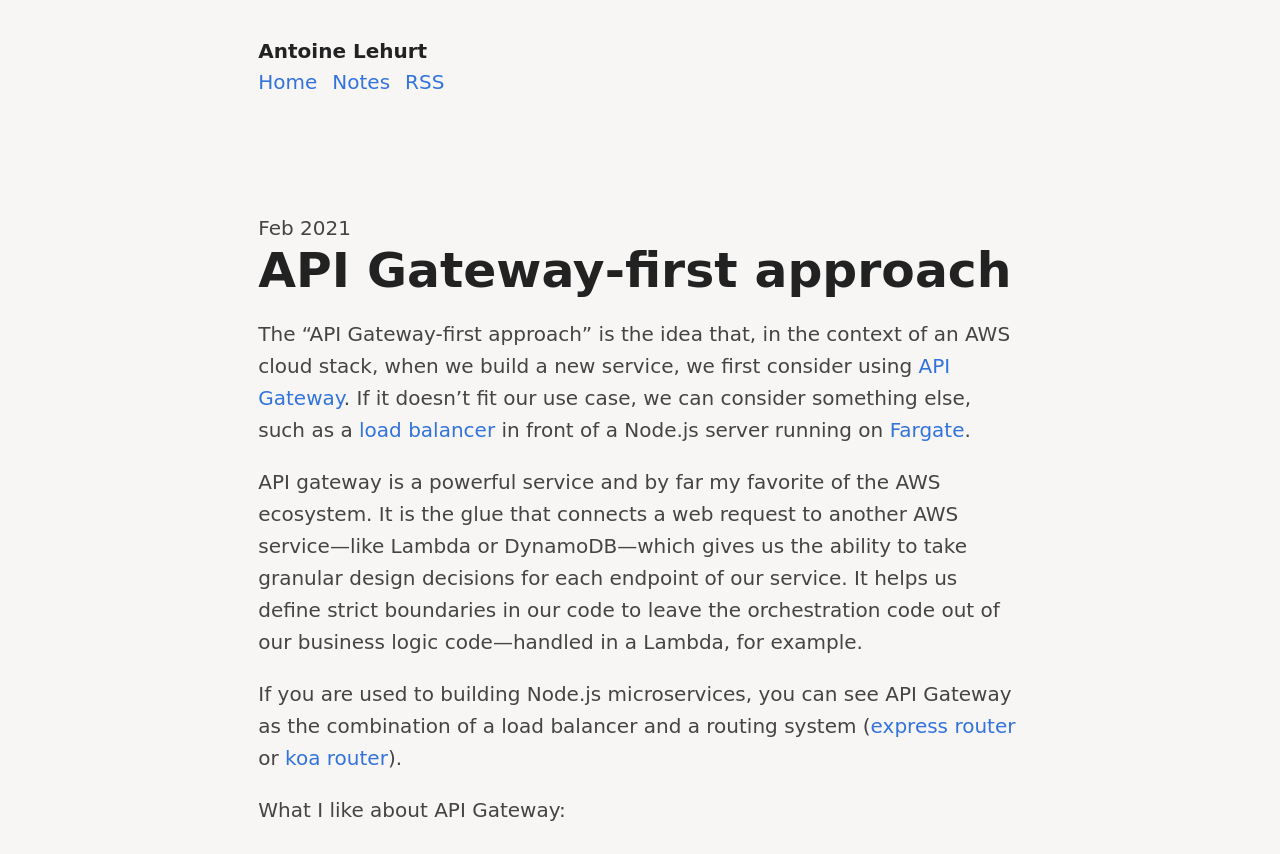Answer the following in one word or a short phrase: 
What is the main topic of the article?

API Gateway-first approach